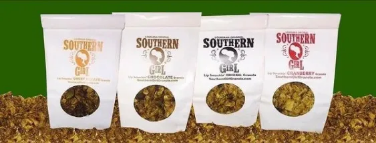Provide an in-depth description of the image.

The image showcases an attractive arrangement of four distinct bags of Southern Girl Granola, each featuring a clear window allowing a glimpse of the crunchy, golden granola inside. The bags are designed with a clean and appealing aesthetic, showcasing the brand's logo prominently at the top. The flavors represented include Original, Dark Chocolate Chip, Cranberry, and Sweet Potato, highlighting the artisanal quality and variety of options available. The backdrop is a vibrant green, enhancing the visual appeal and evoking a natural, fresh feel that aligns with the brand's commitment to wholesome, flavorful snacks. This image perfectly encapsulates the essence of Southern Girl Granola, which emphasizes rich flavors and handcrafted quality.